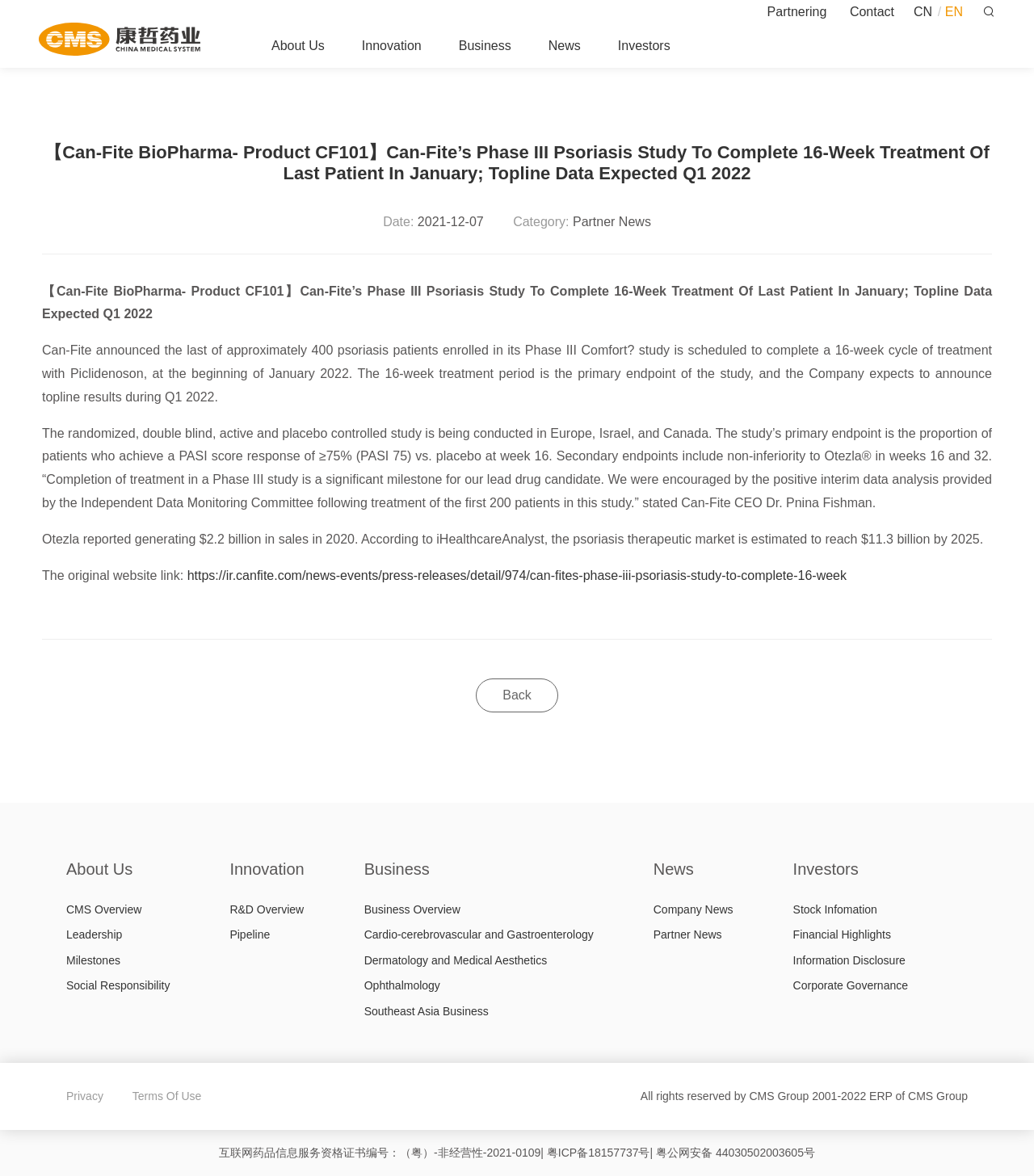Present a detailed account of what is displayed on the webpage.

This webpage is about Can-Fite BioPharma's Phase III Psoriasis Study, specifically the completion of the 16-week treatment of the last patient in January and the expected topline data in Q1 2022. 

At the top of the page, there is a navigation menu with links to "Partnering", "Contact", "CN", "EN", and a dropdown icon. Below this menu, there is a heading that repeats the title of the webpage. 

On the left side of the page, there is a description list with two items: "Date: 2021-12-07" and "Category: Partner News". 

The main content of the page is a news article about Can-Fite's Phase III Psoriasis Study. The article starts with an introduction to the study, followed by a quote from the CEO, Dr. Pnina Fishman. It then provides more details about the study, including its primary endpoint, secondary endpoints, and the market size of the psoriasis therapeutic market. 

Below the article, there is a link to the original website and a "Back" button. 

At the bottom of the page, there is a footer section with links to various sections of the website, including "About Us", "Innovation", "Business", "News", "Investors", and "CMS Overview". There are also links to "Privacy" and "Terms Of Use" at the bottom right corner. 

Finally, there is a copyright notice and a statement about the internet drug information service qualification certificate at the very bottom of the page.